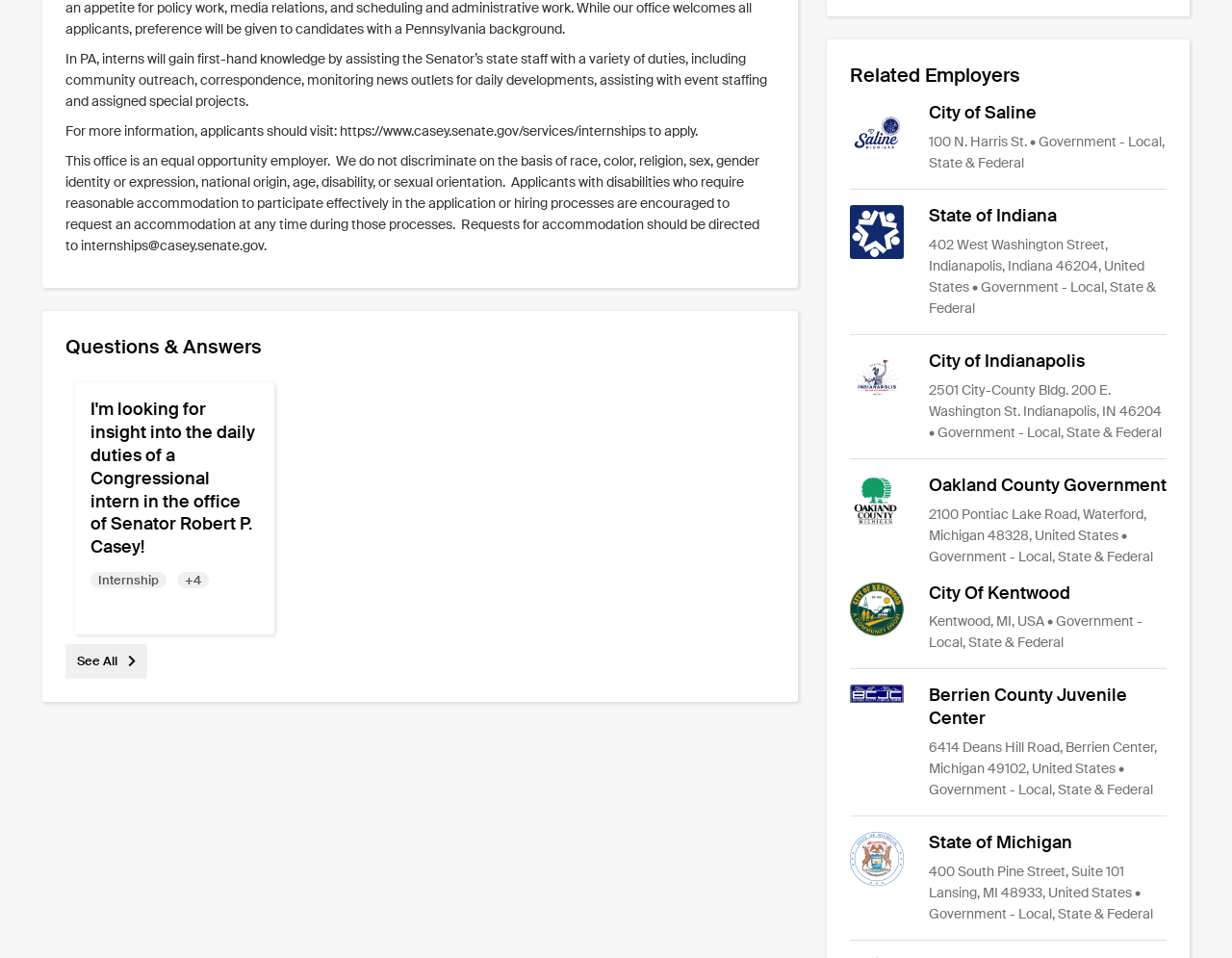Using the description: "Services", identify the bounding box of the corresponding UI element in the screenshot.

None